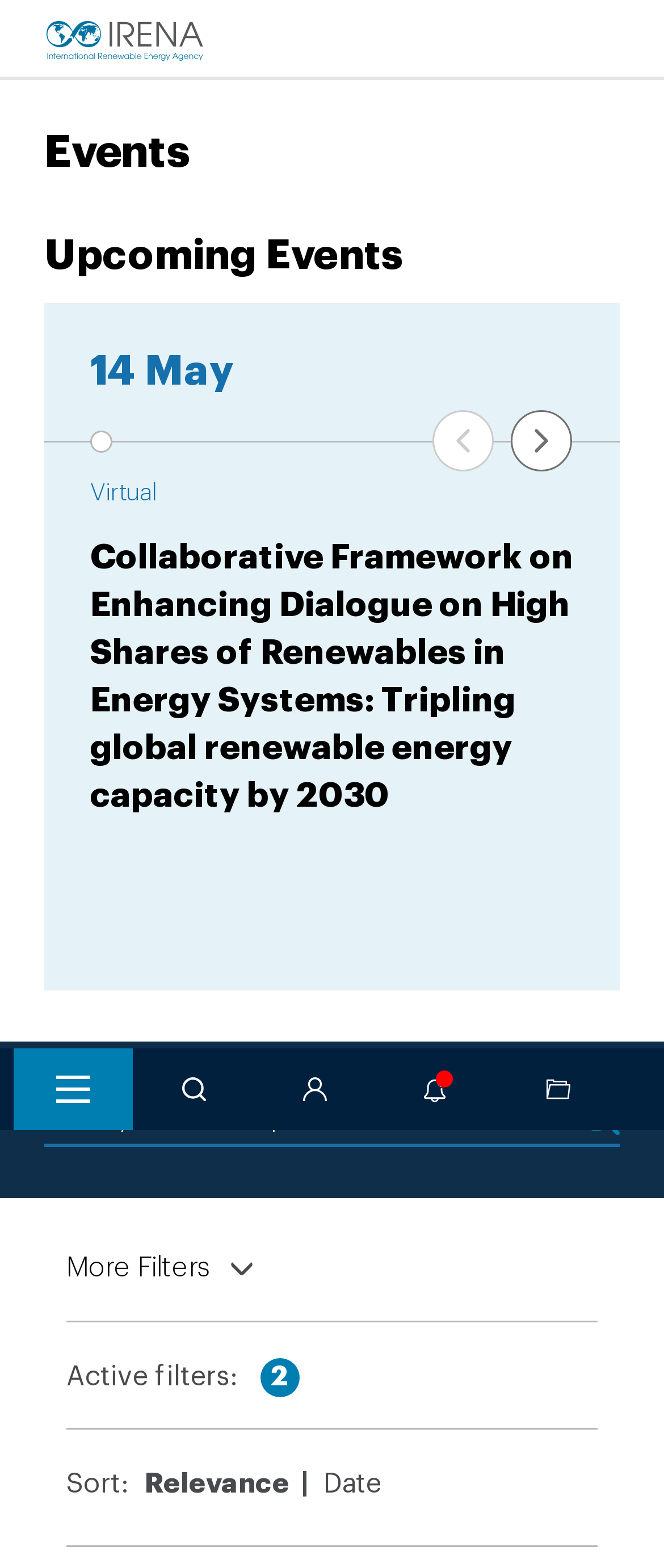Identify the bounding box coordinates of the section to be clicked to complete the task described by the following instruction: "Clear all filters". The coordinates should be four float numbers between 0 and 1, formatted as [left, top, right, bottom].

[0.1, 0.866, 0.9, 0.888]